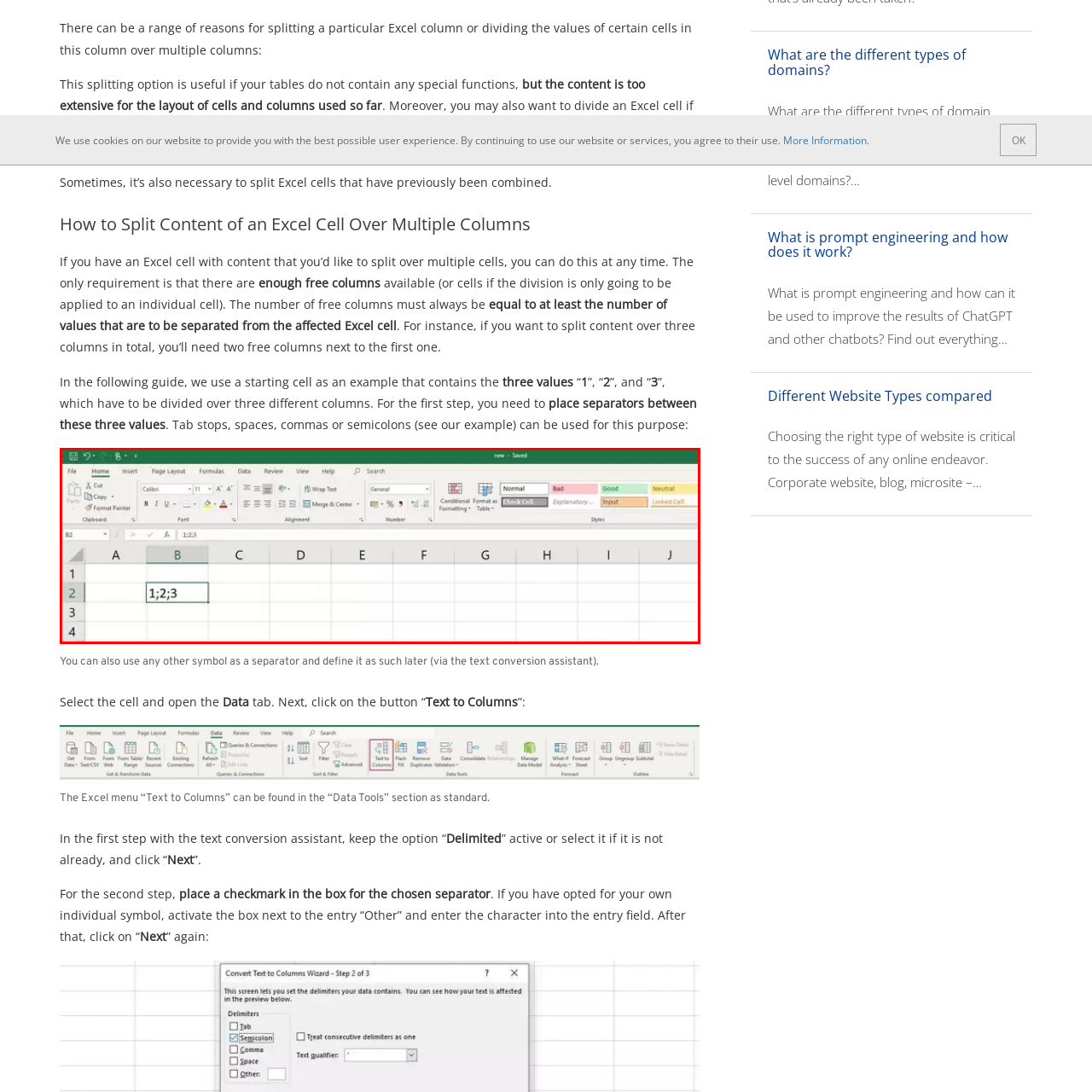What feature is the user likely to utilize?
Pay attention to the image within the red bounding box and answer using just one word or a concise phrase.

Text to Columns